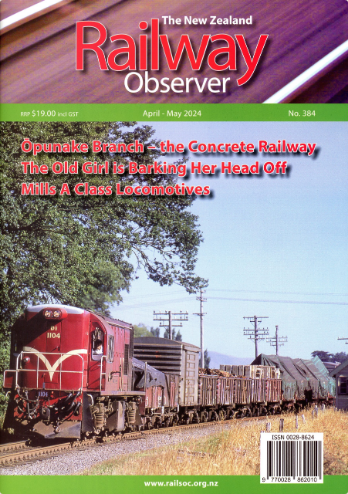Provide an extensive narrative of what is shown in the image.

The image showcases the cover of the April-May 2024 edition of "The New Zealand Railway Observer," issue number 384. The prominently displayed title reflects the journal's focus on railway topics, with articles featured on the lower section, highlighting intriguing features like "Opunake Branch – the Concrete Railway" and "The Old Girl is Barking Her Head Off." A vivid image of a Mills A Class locomotive is featured, illustrating its operation with a consist of freight cars. The cover emphasizes its importance in New Zealand's railway heritage, with a bold price and publication details, embodying the spirit of railway enthusiasts and historians alike.